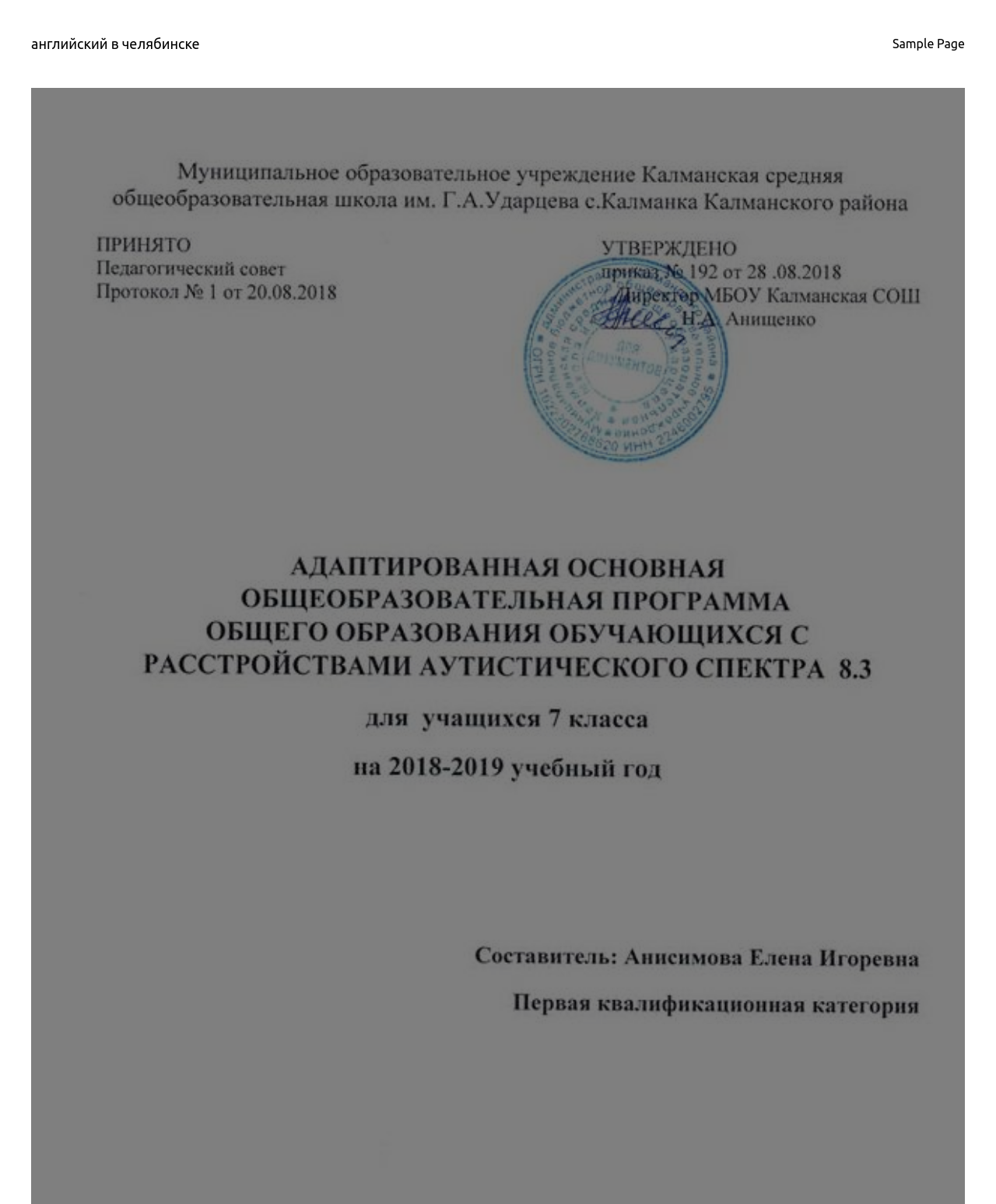Based on the provided description, "английский в челябинске", find the bounding box of the corresponding UI element in the screenshot.

[0.031, 0.03, 0.201, 0.042]